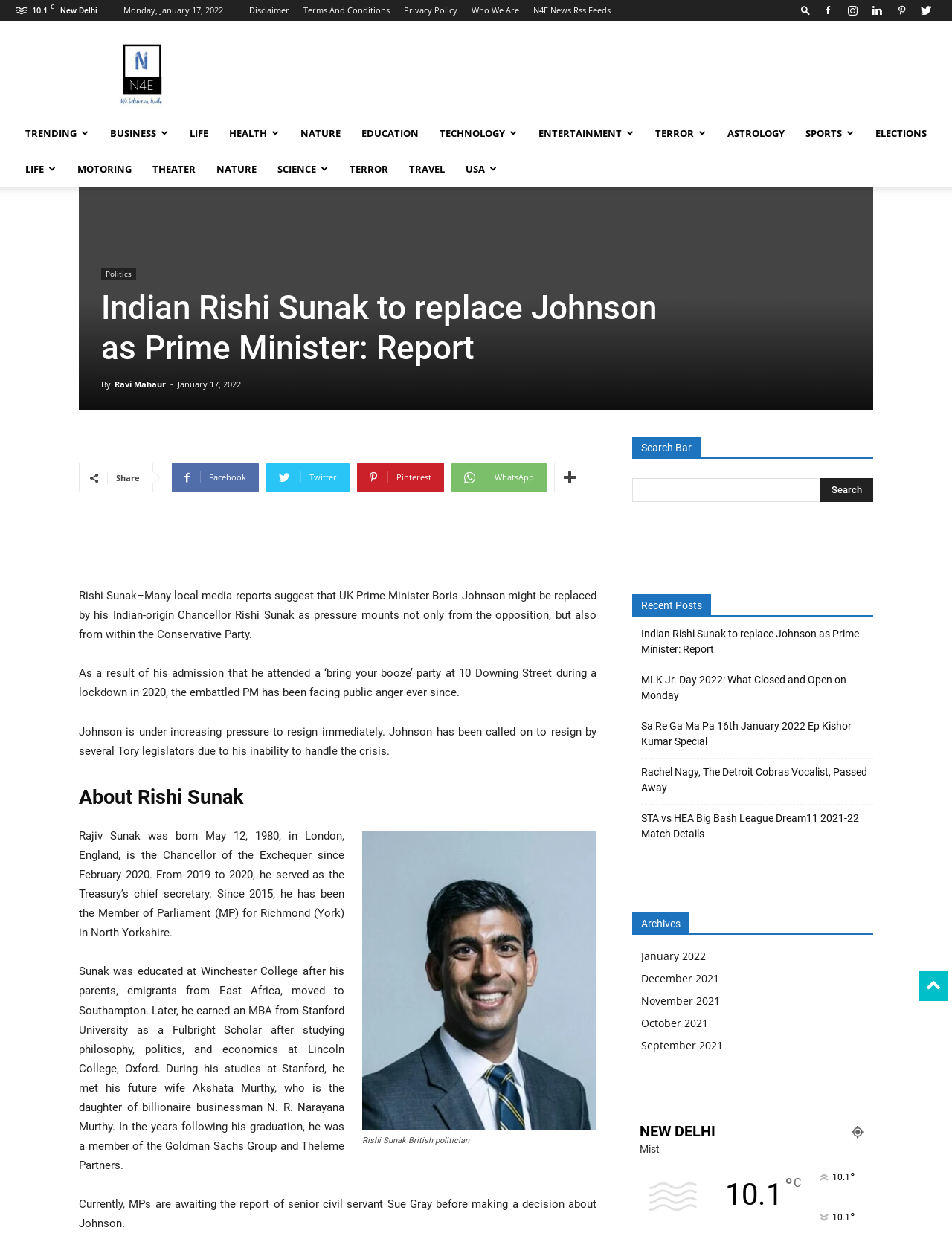Identify the bounding box coordinates of the area that should be clicked in order to complete the given instruction: "Read the 'Politics' news". The bounding box coordinates should be four float numbers between 0 and 1, i.e., [left, top, right, bottom].

[0.106, 0.217, 0.143, 0.227]